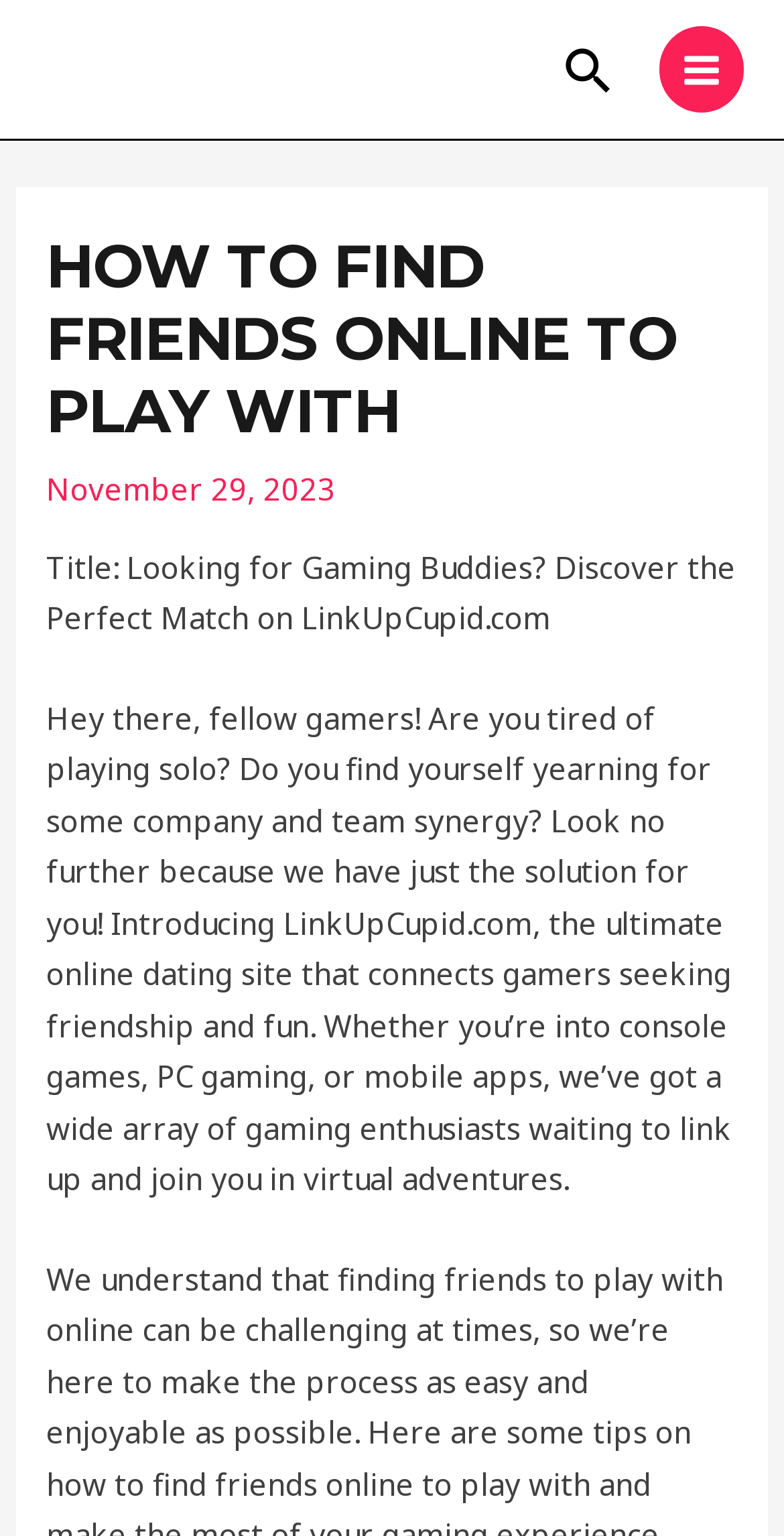Locate the bounding box of the UI element with the following description: "Main Menu".

[0.84, 0.017, 0.949, 0.073]